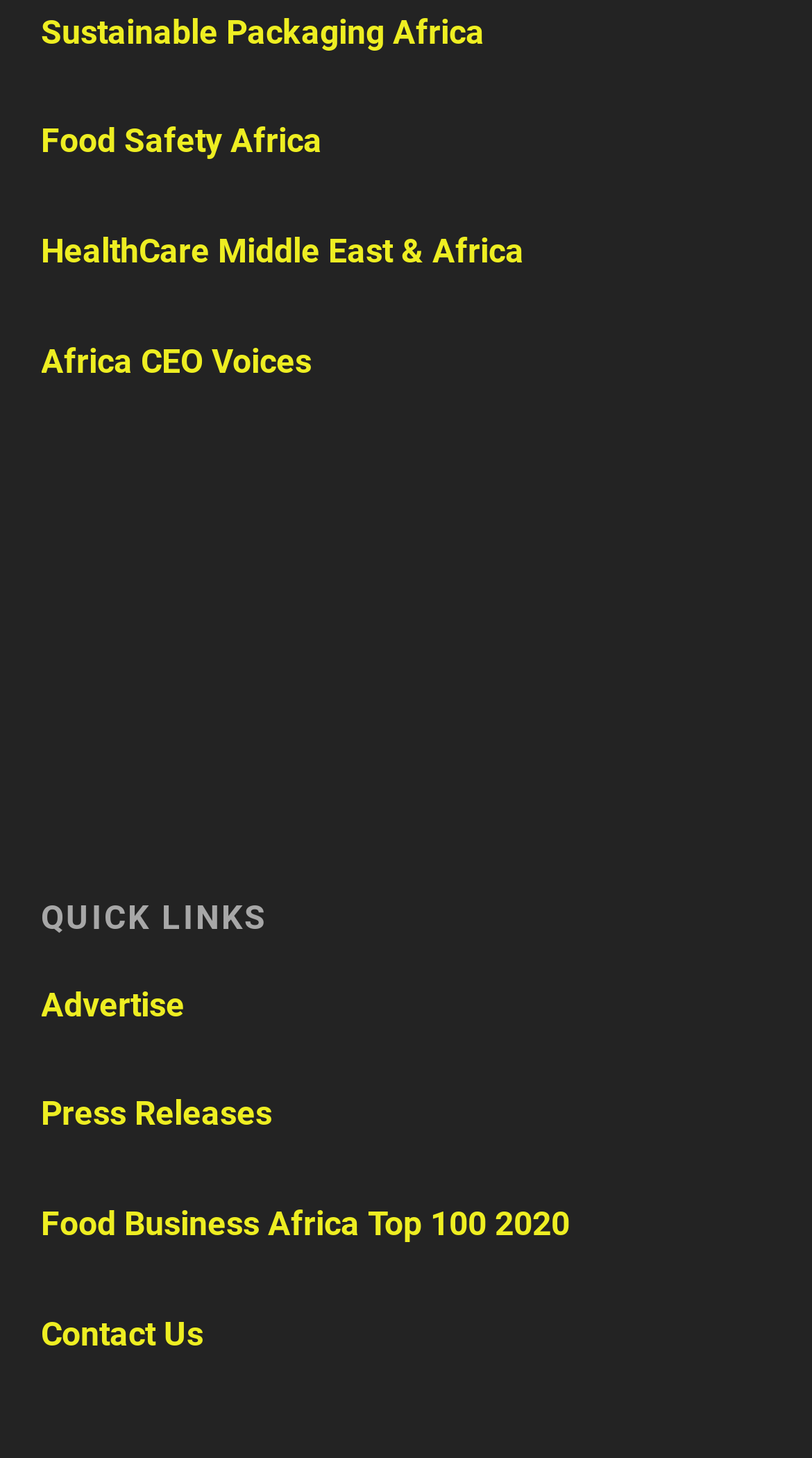With reference to the screenshot, provide a detailed response to the question below:
What is the last link on the webpage?

The last link on the webpage is 'Contact Us' which is located at the bottom of the webpage, indicated by the UI element type 'link' with bounding box coordinates [0.05, 0.901, 0.25, 0.929].